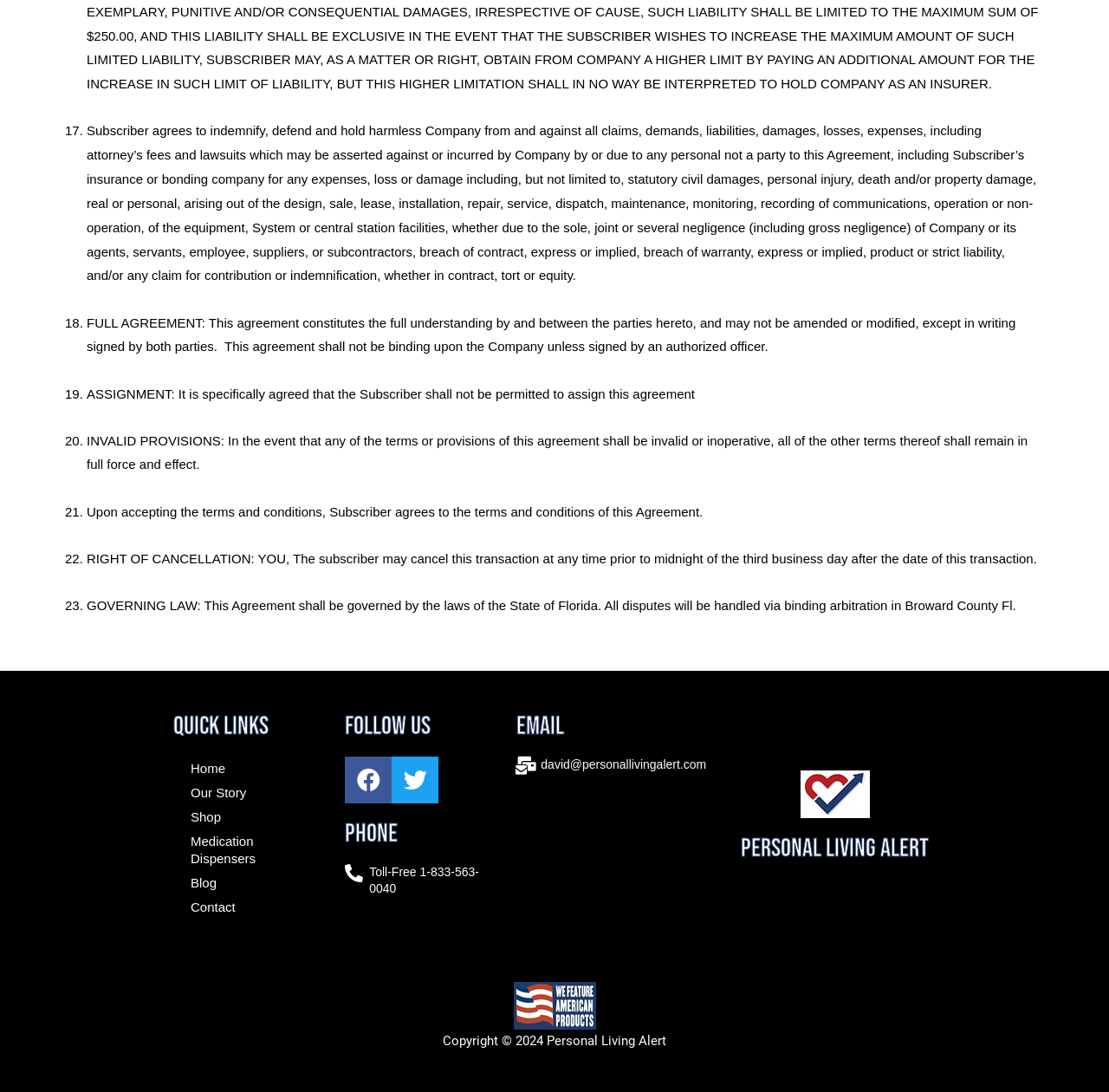What is the contact email address?
From the details in the image, provide a complete and detailed answer to the question.

The contact email address is david@personallivingalert.com, which is provided under the 'Email' section.